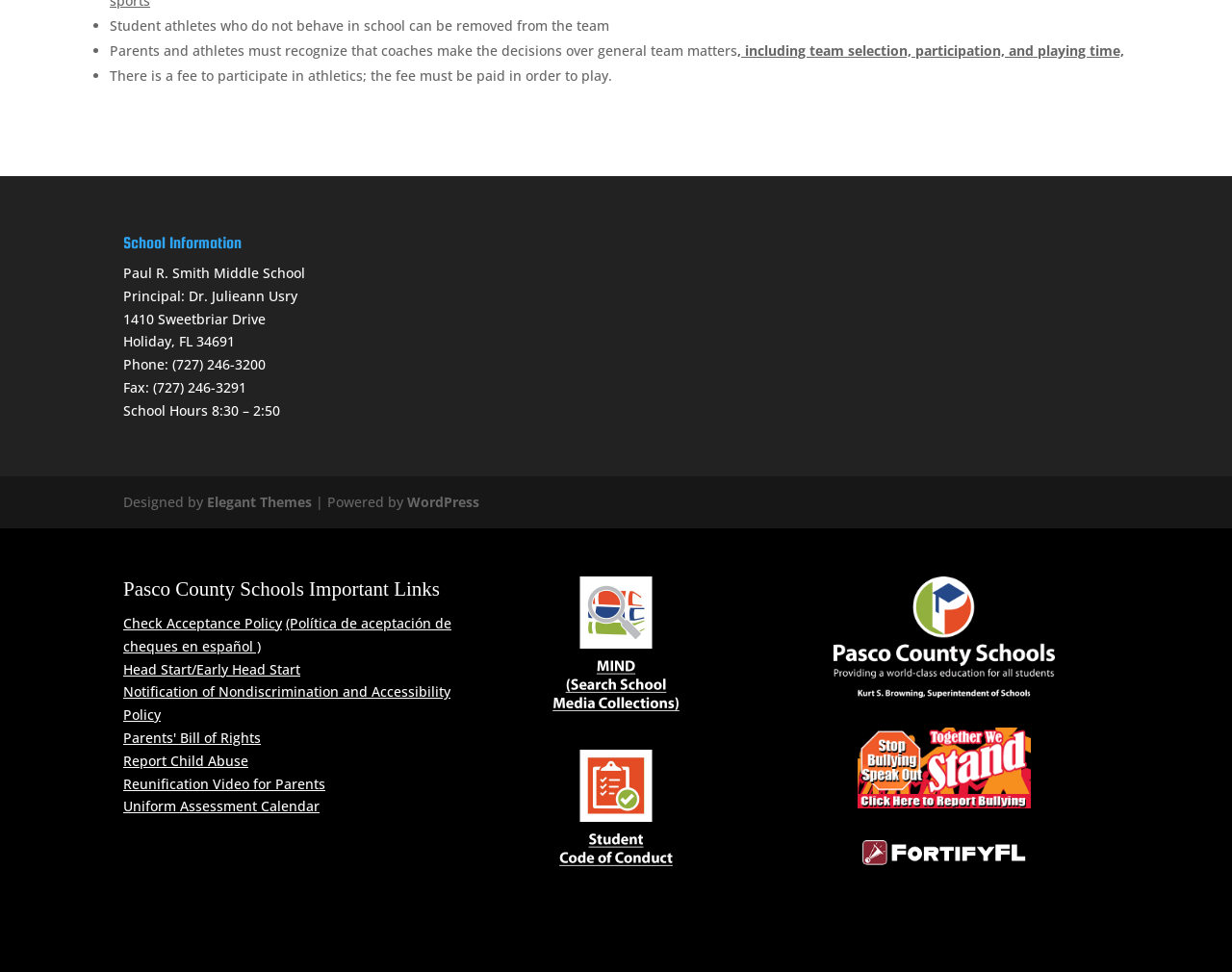What is the phone number of the school?
Answer with a single word or phrase by referring to the visual content.

(727) 246-3200